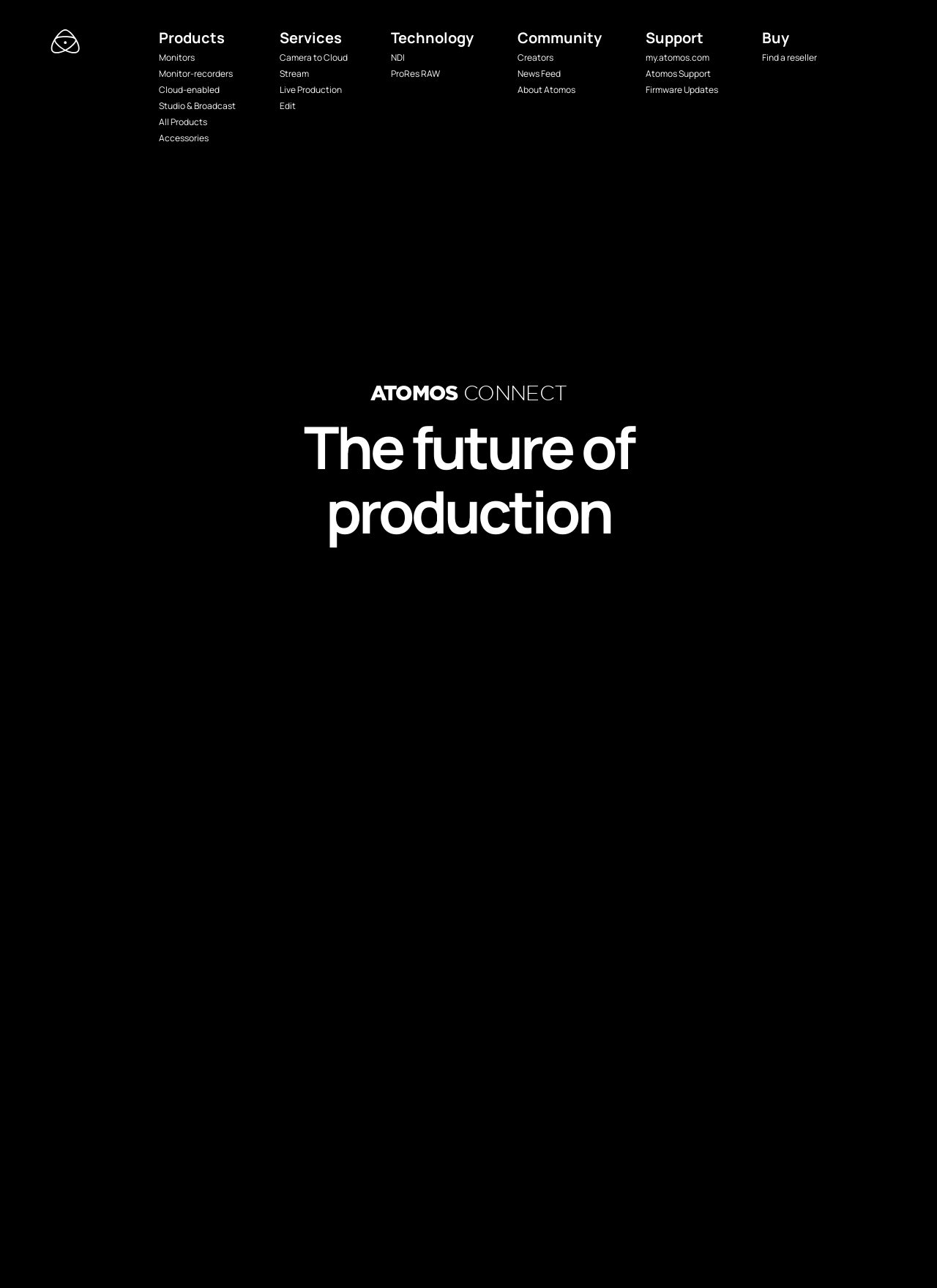Provide a single word or phrase to answer the given question: 
What services does Atomos provide?

Camera to Cloud, Stream, etc.